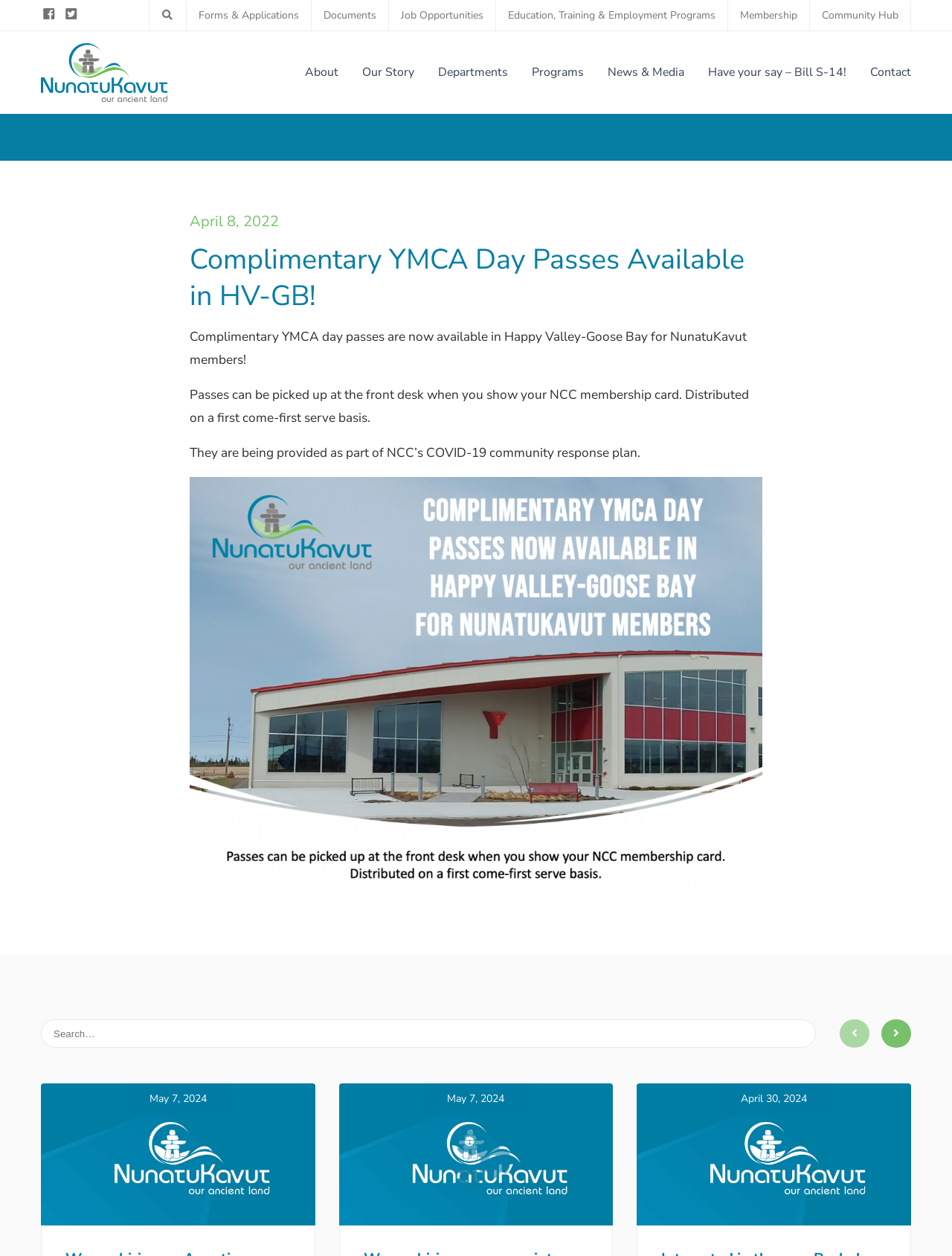What is the topic of the main article? Analyze the screenshot and reply with just one word or a short phrase.

YMCA Day Passes